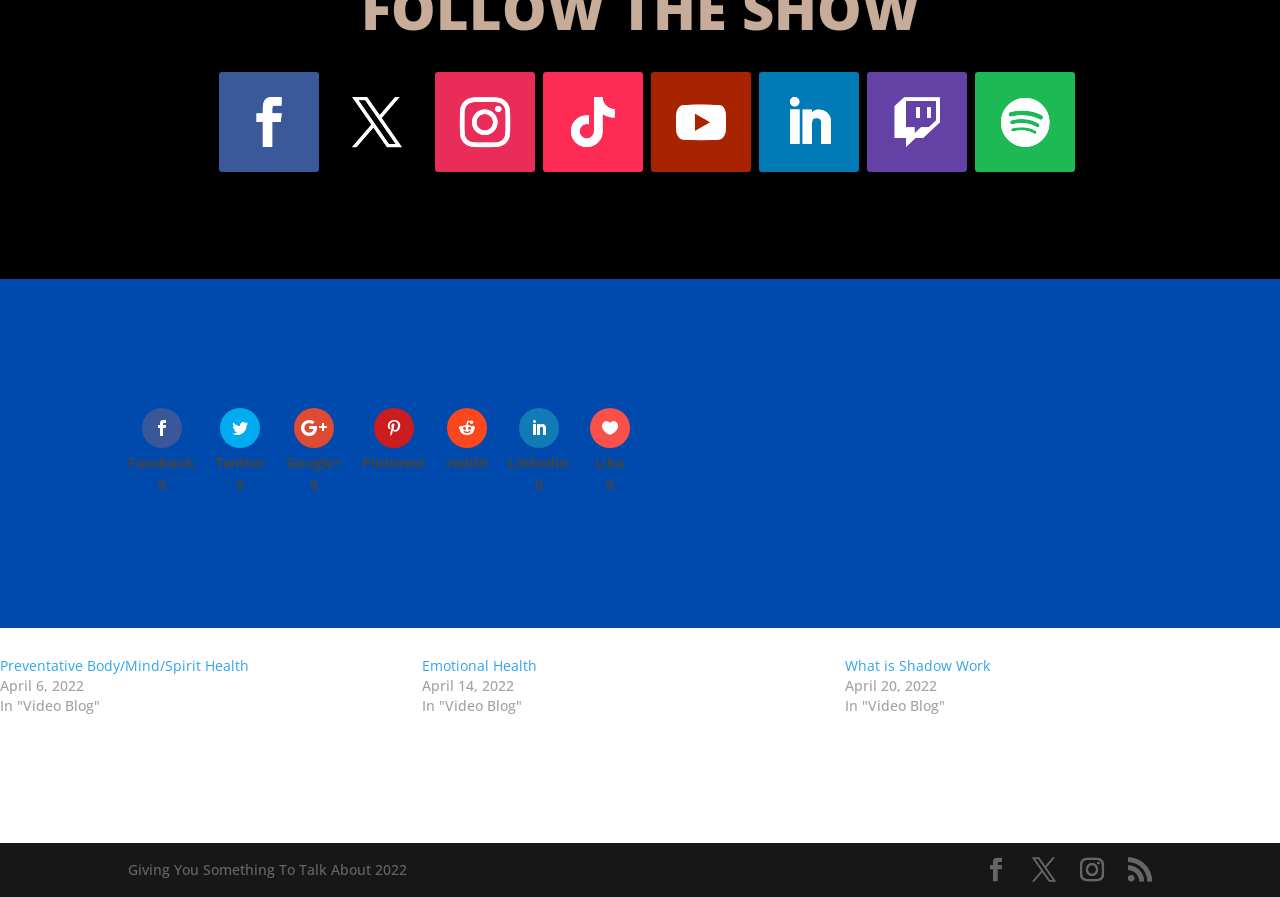Respond to the question with just a single word or phrase: 
What is the title of the webpage?

Giving You Something To Talk About 2022